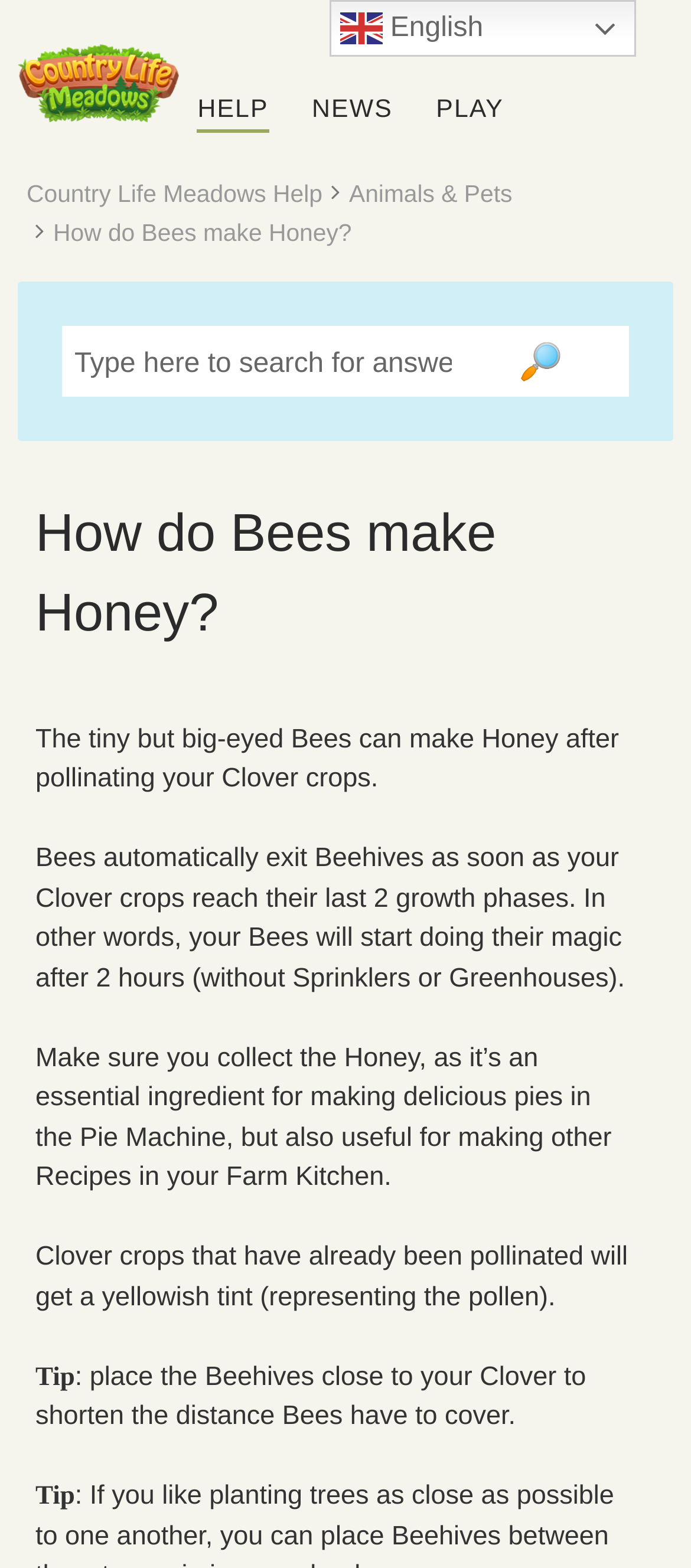Generate an in-depth caption that captures all aspects of the webpage.

The webpage is about "How do Bees make Honey?" in the context of a farm game, Country Life Meadows. At the top left, there is a logo of Country Life Meadows, which is an image with a link to the main page. Next to the logo, there are three links: "HELP", "NEWS", and "PLAY", which are positioned horizontally. Below these links, there is a search bar with a textbox and a search button with a magnifying glass icon.

On the main content area, there is a header section with a heading "How do Bees make Honey?" in a large font size. Below the header, there are four paragraphs of text that explain how bees make honey in the game. The text describes the process of bees pollinating clover crops, collecting honey, and using it to make pies and other recipes. The text also provides a tip on placing beehives close to clover crops to shorten the distance bees need to cover.

At the top right, there is a language selection link "en English" with a small flag icon. The webpage has a clean and organized layout, making it easy to read and understand the content.